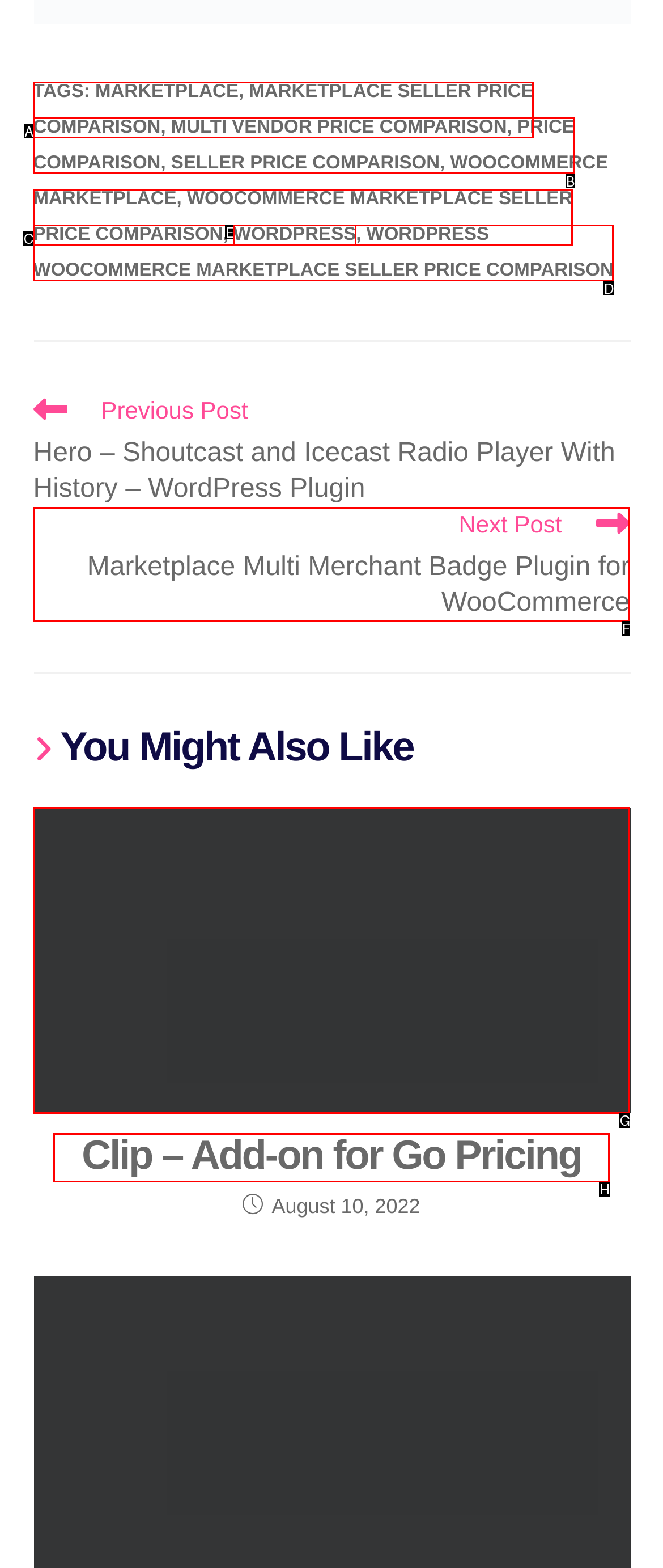Identify the correct UI element to click on to achieve the following task: Read more about the article Clip – Add-on for Go Pricing Respond with the corresponding letter from the given choices.

G